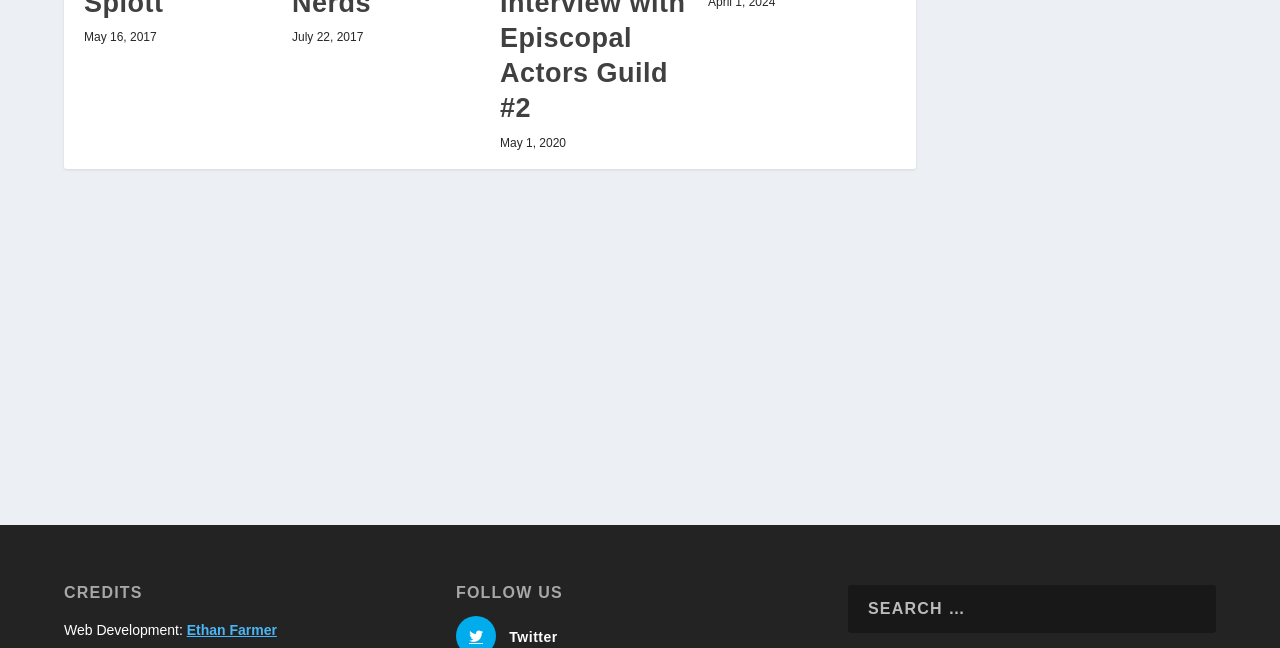Pinpoint the bounding box coordinates for the area that should be clicked to perform the following instruction: "click on the Twitter link".

[0.398, 0.97, 0.436, 0.995]